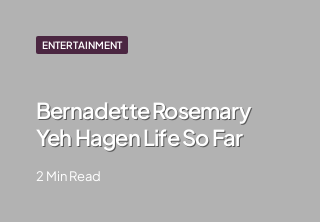Give a detailed account of the visual content in the image.

The image features a sleek and modern design highlighting the entertainment article titled "Bernadette Rosemary Yeh Hagen Life So Far." This compelling title invites readers to delve into the intriguing narrative of Bernadette's life, showcasing her journey and experiences. The article promises a brief read, clocking in at just 2 minutes, making it accessible for those who seek quick yet engaging content. The use of a soft gray background complements the clean typography, emphasizing the personal story and its relevance within the entertainment realm.